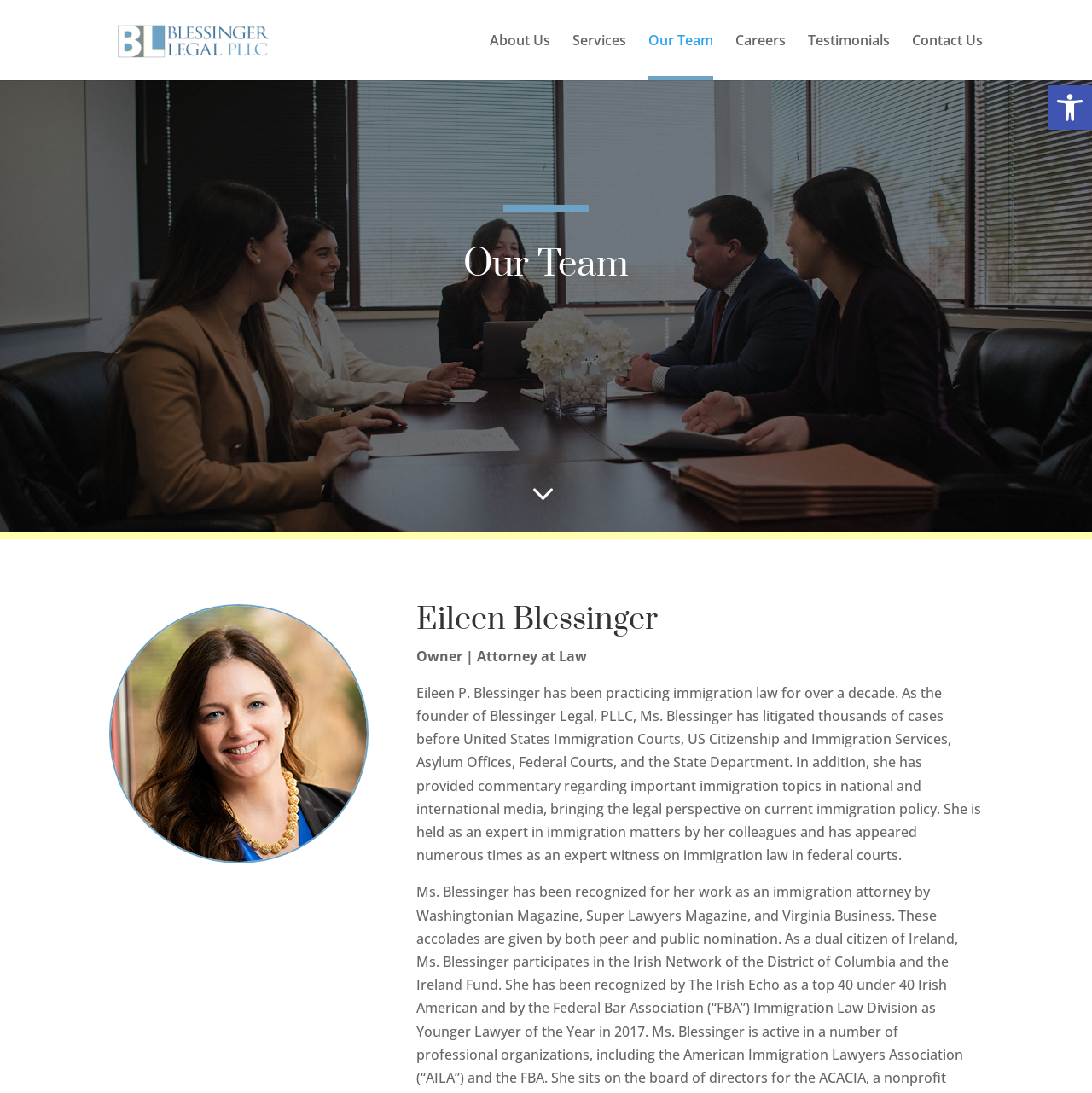What is the topic of Eileen Blessinger's commentary in national and international media?
Please answer the question with as much detail and depth as you can.

The topic of Eileen Blessinger's commentary in national and international media can be determined by reading the text about her, which states 'she has provided commentary regarding important immigration topics in national and international media'.